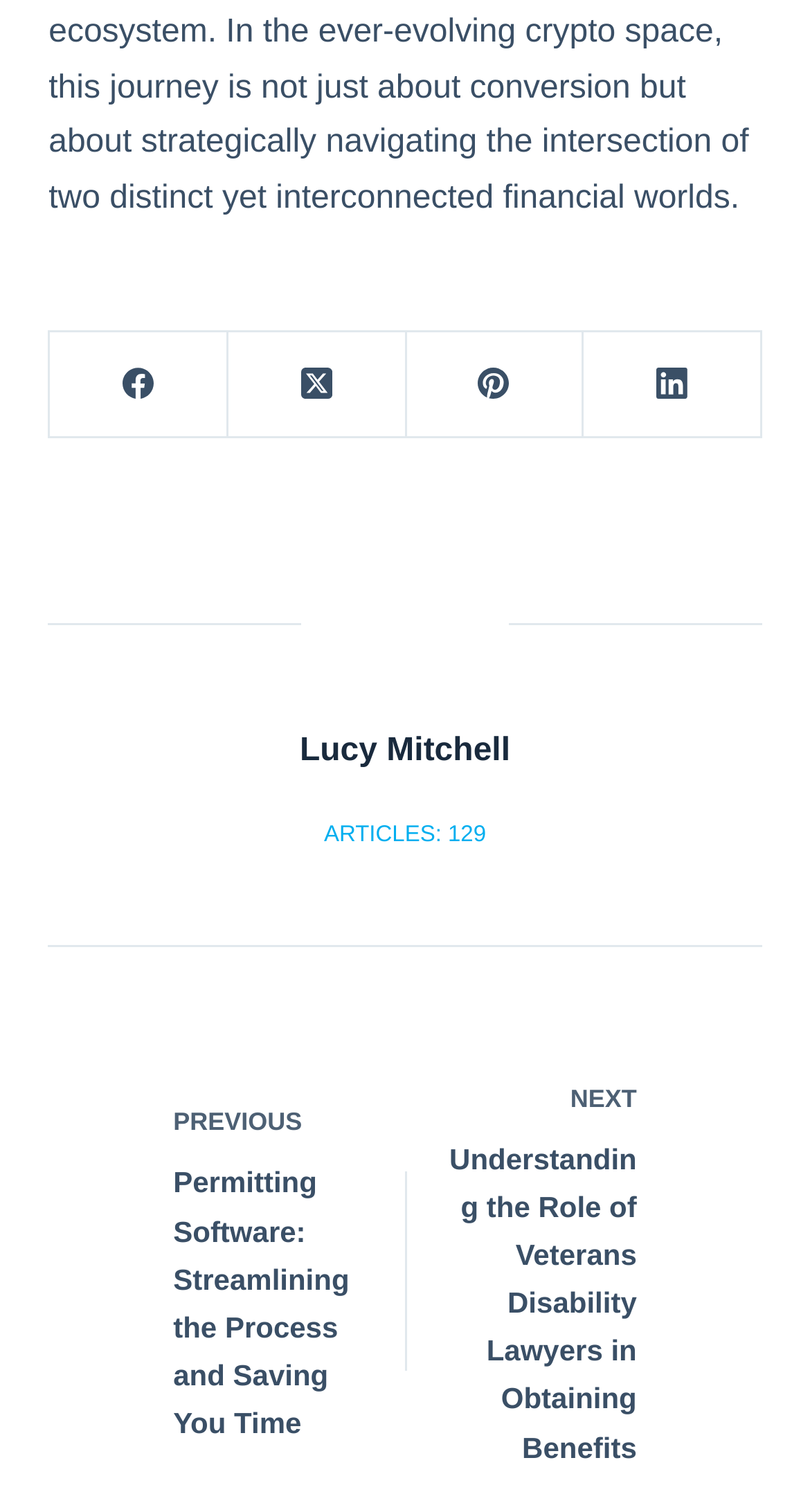Provide a thorough and detailed response to the question by examining the image: 
What is the topic of the next article?

The topic of the next article can be inferred from the link element with the text 'NEXT Understanding the Role of Veterans Disability Lawyers in Obtaining Benefits', which is located at the bottom of the webpage.